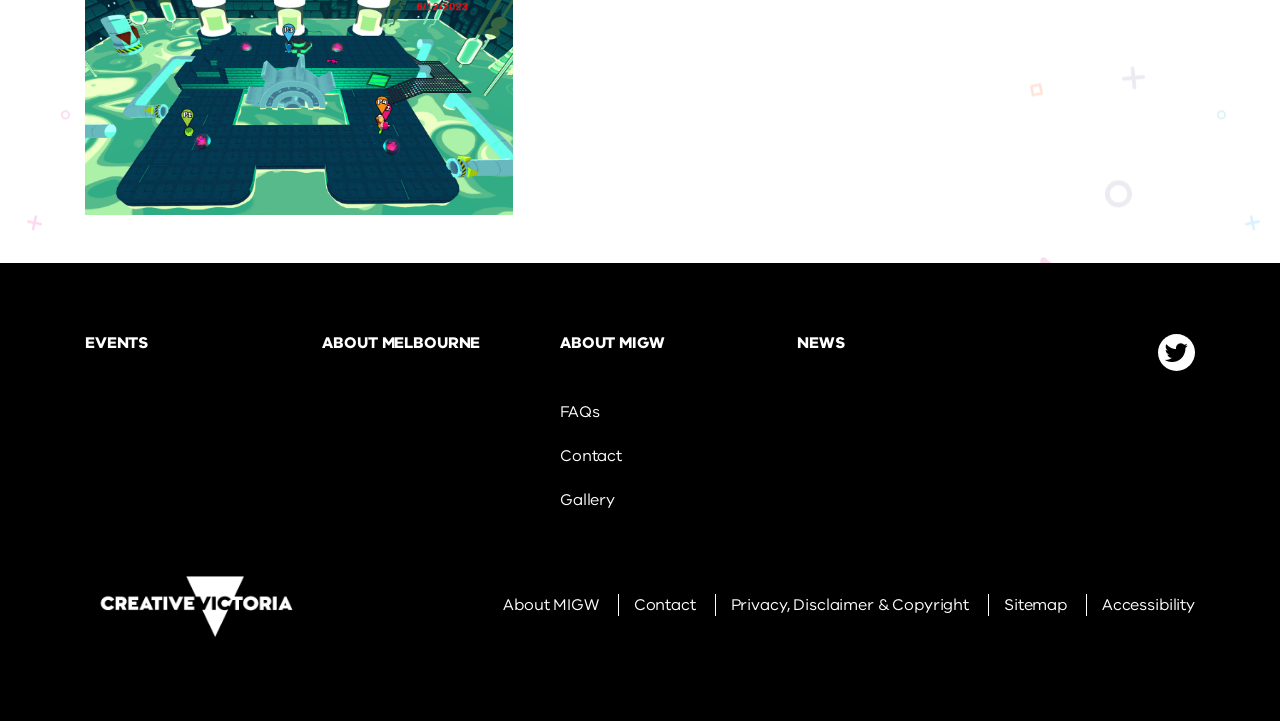Provide the bounding box coordinates of the HTML element this sentence describes: "About MIGW". The bounding box coordinates consist of four float numbers between 0 and 1, i.e., [left, top, right, bottom].

[0.437, 0.46, 0.519, 0.491]